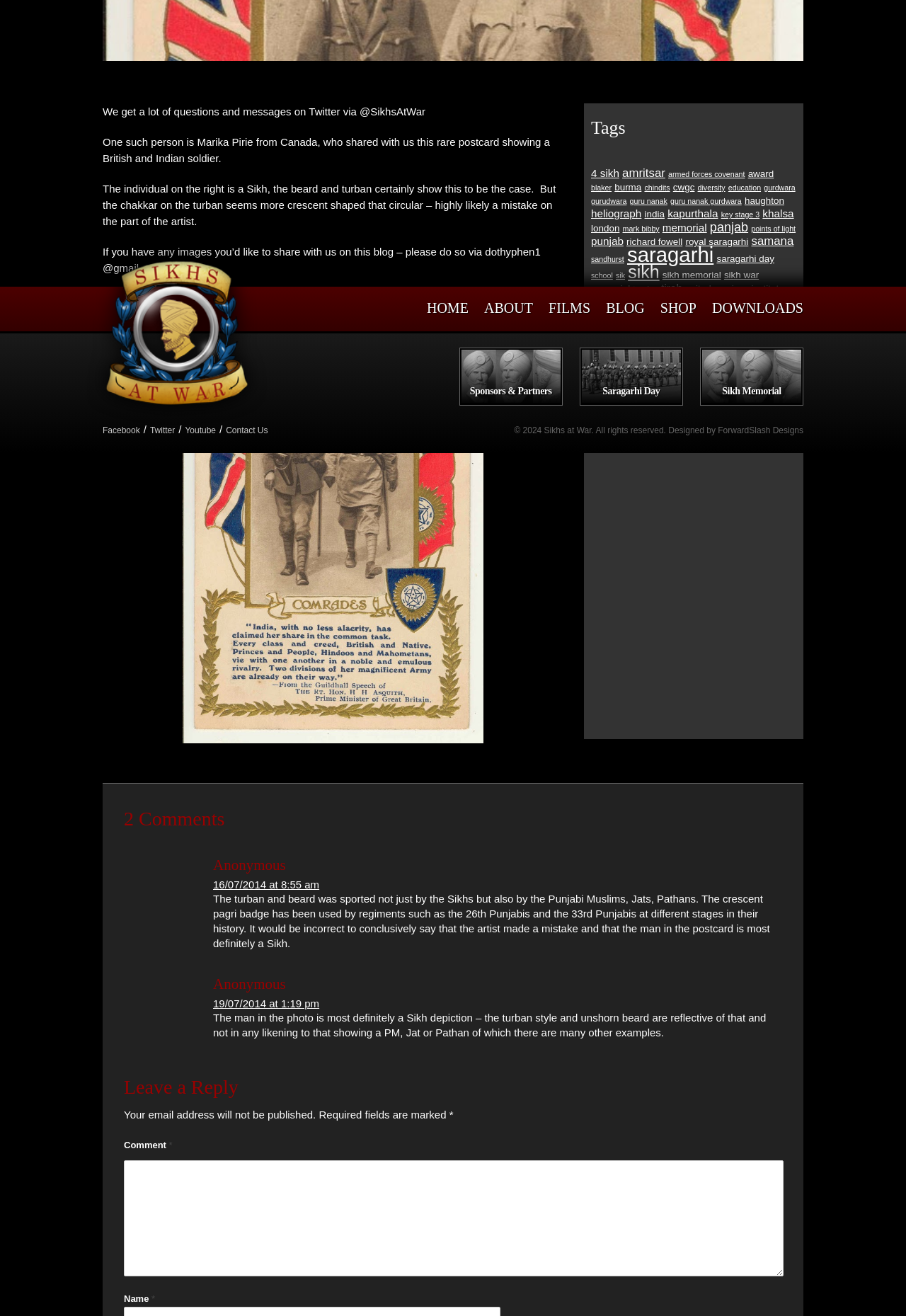Determine the bounding box for the HTML element described here: "16/07/2014 at 8:55 am". The coordinates should be given as [left, top, right, bottom] with each number being a float between 0 and 1.

[0.235, 0.668, 0.352, 0.677]